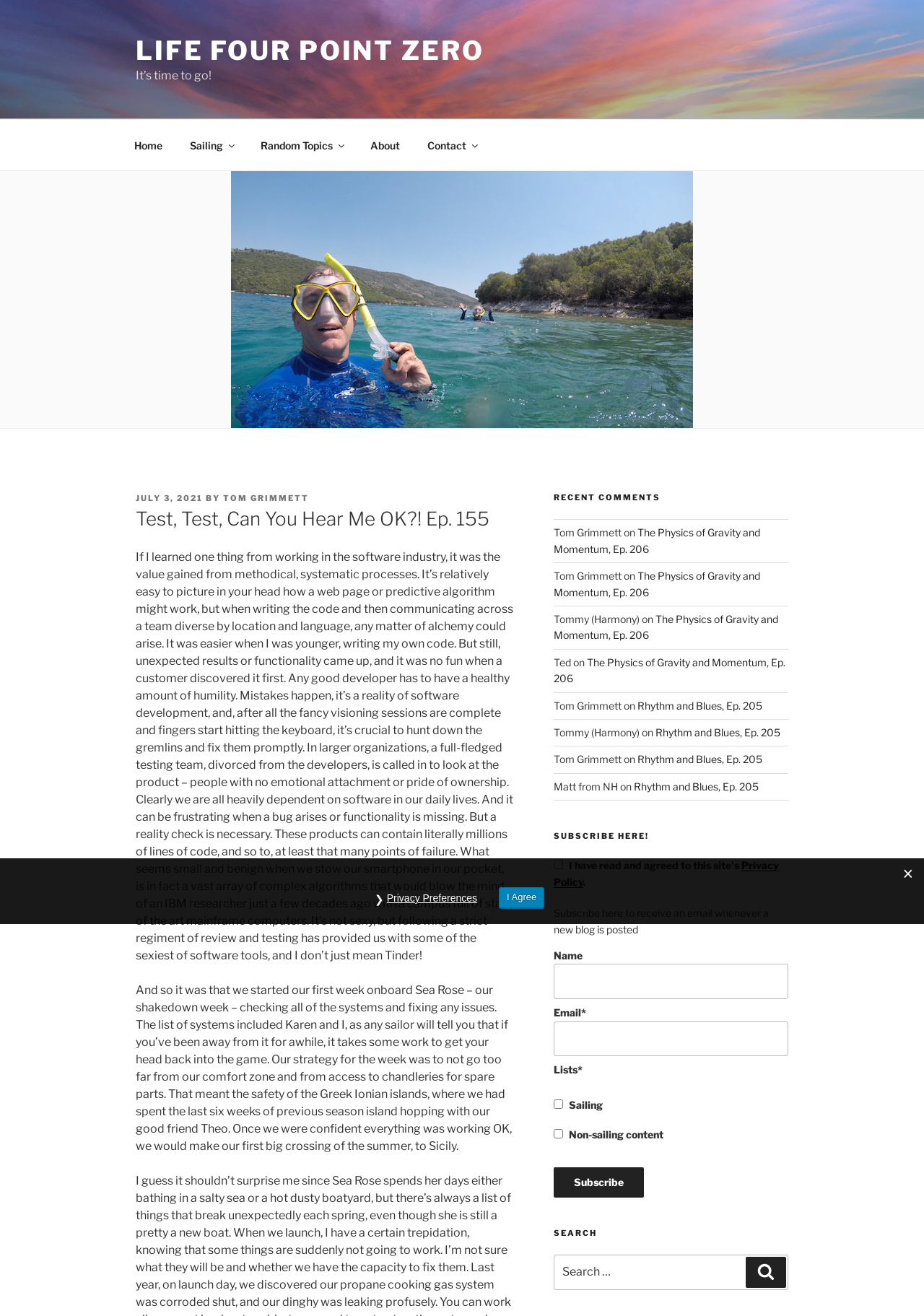What is the date of the blog post?
Please provide a detailed answer to the question.

I found the date by looking at the link element with the text 'JULY 3, 2021' which is likely to be the date of the blog post.